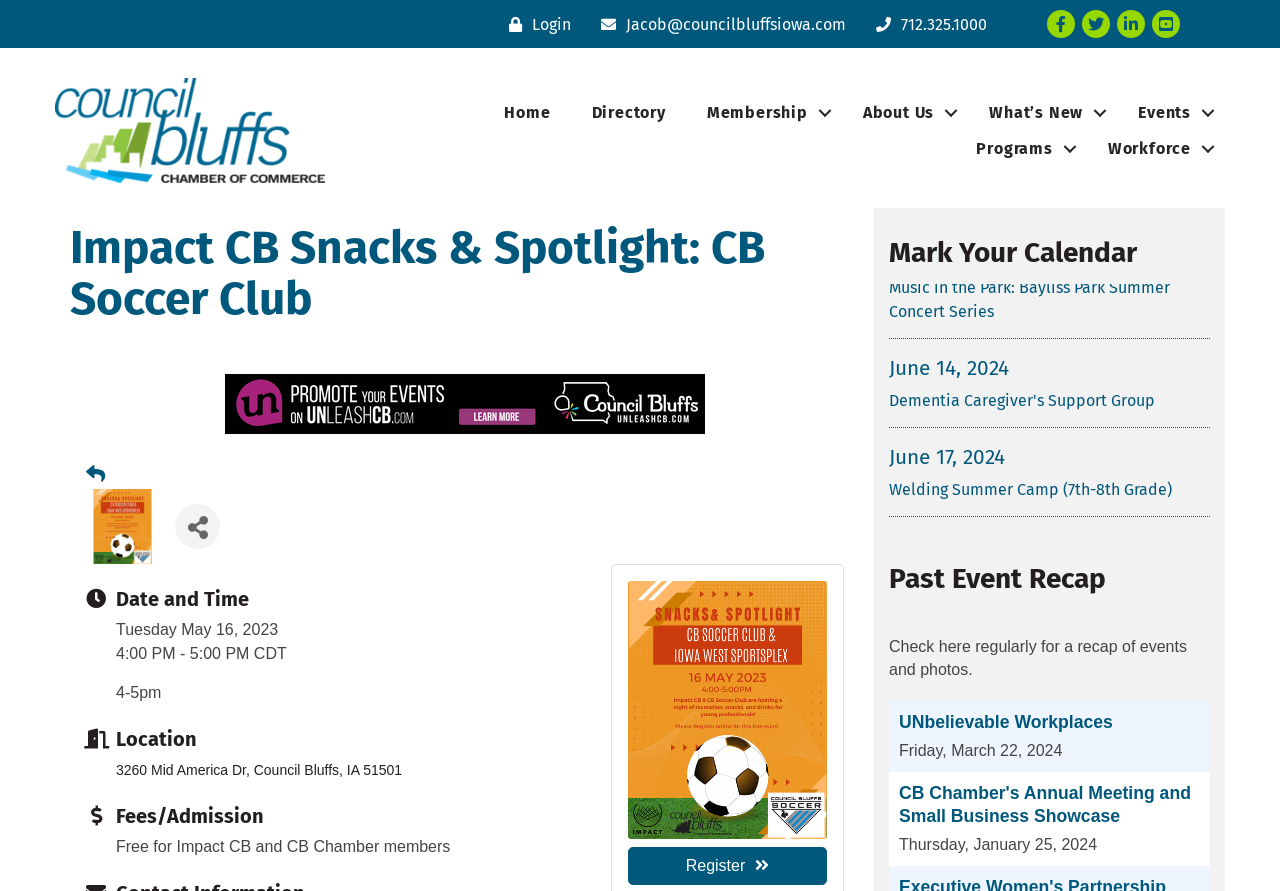Use one word or a short phrase to answer the question provided: 
What is the purpose of the 'Register' button?

To register for the event